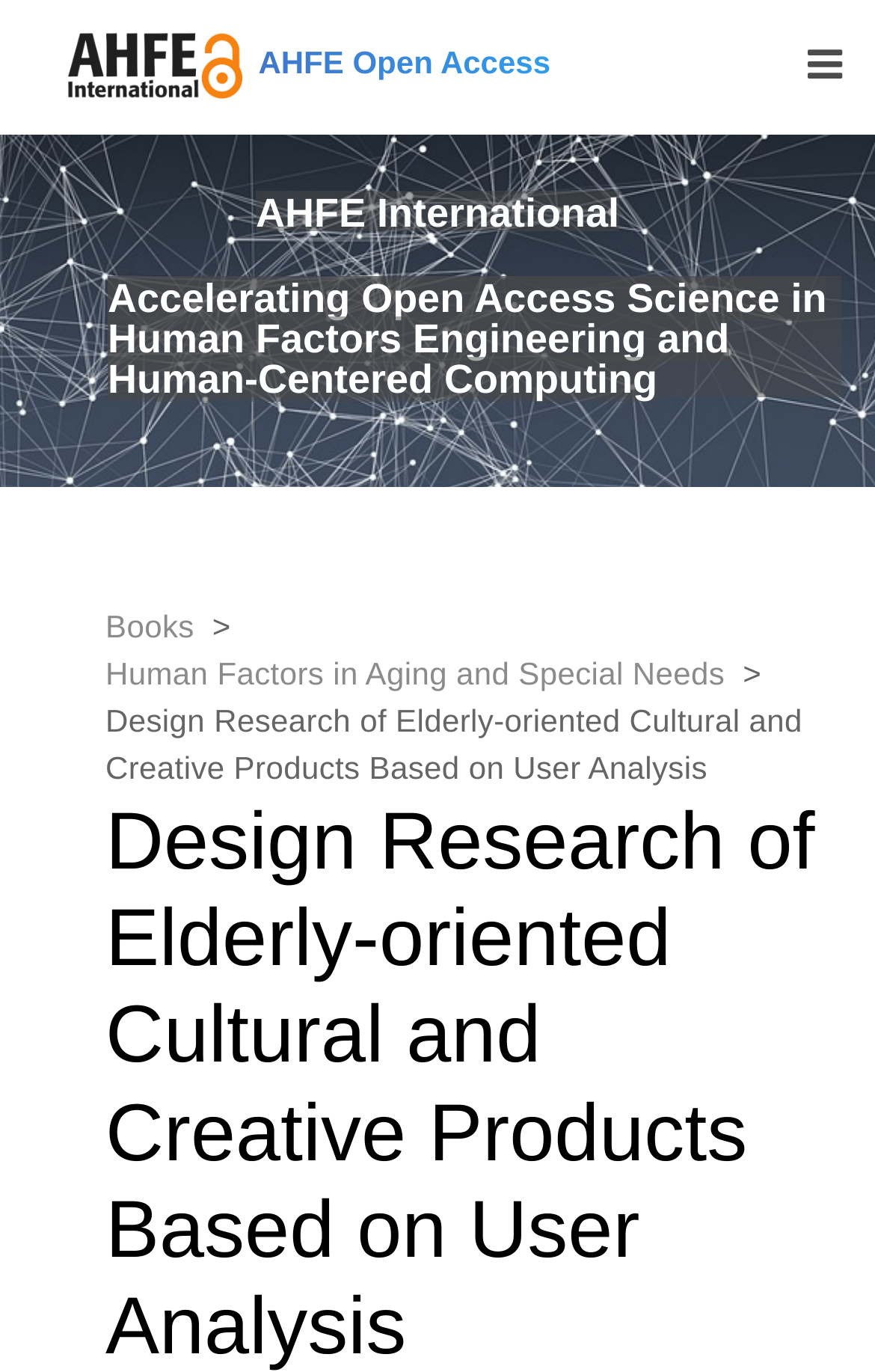What is the name of the organization?
Answer the question with a single word or phrase by looking at the picture.

AHFE International